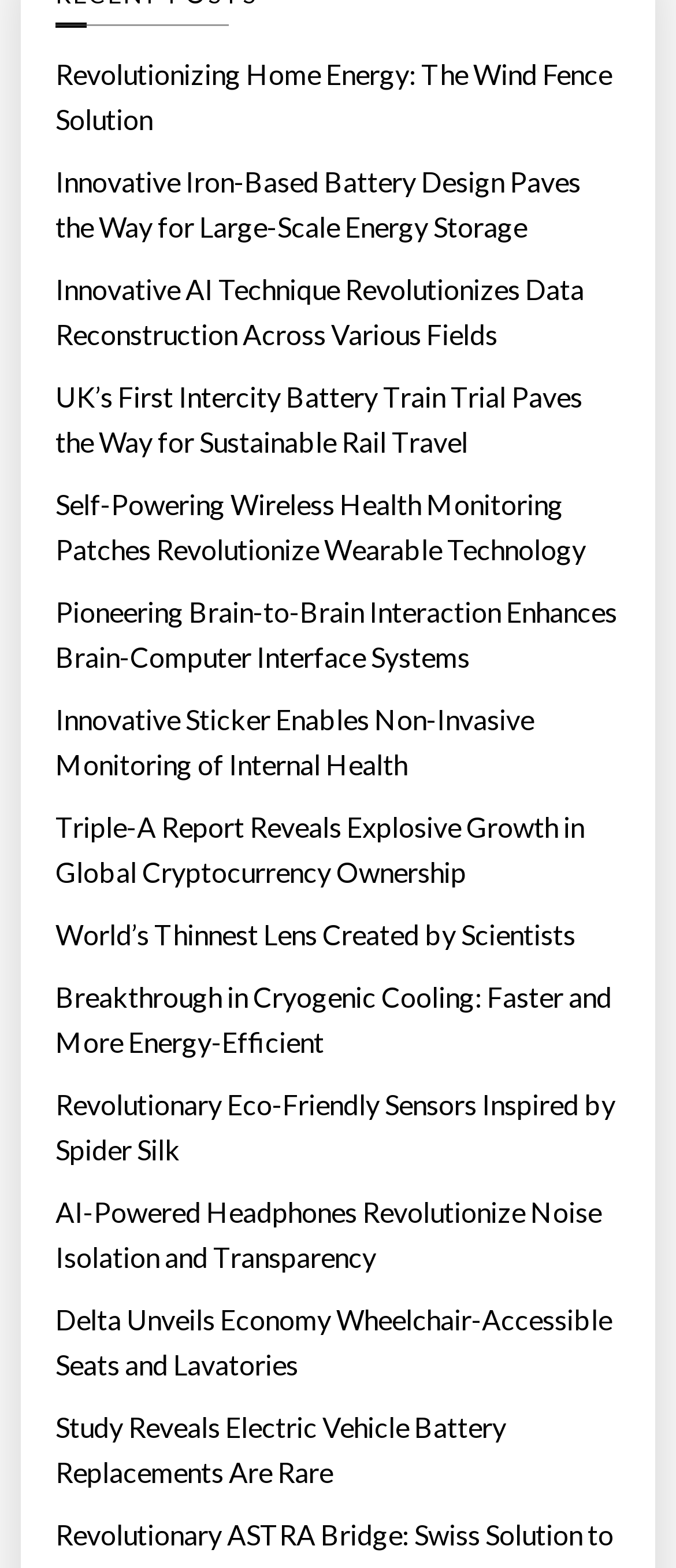How many links are on the webpage?
From the screenshot, supply a one-word or short-phrase answer.

24